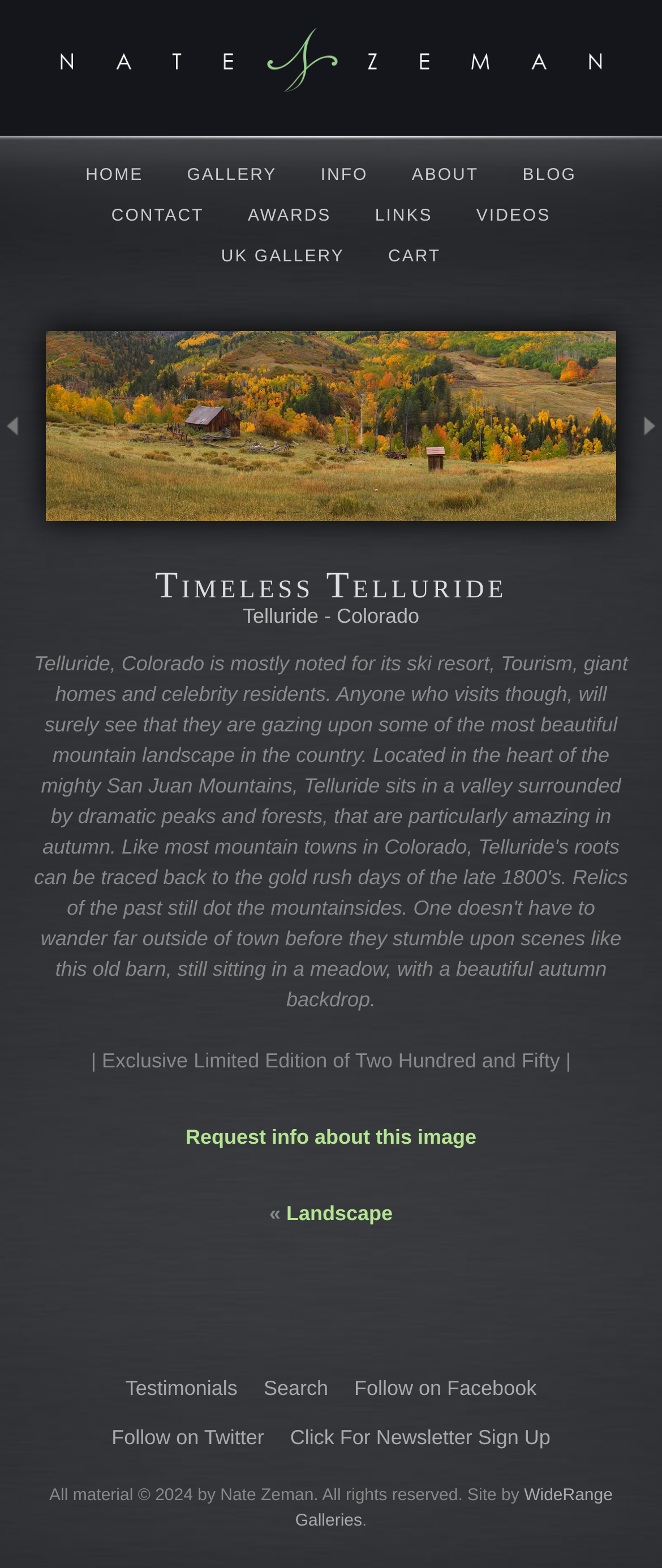Please examine the image and answer the question with a detailed explanation:
What is the text above the 'Request info about this image' link?

The text above the 'Request info about this image' link is a static text element that says '| Exclusive Limited Edition of Two Hundred and Fifty |'.